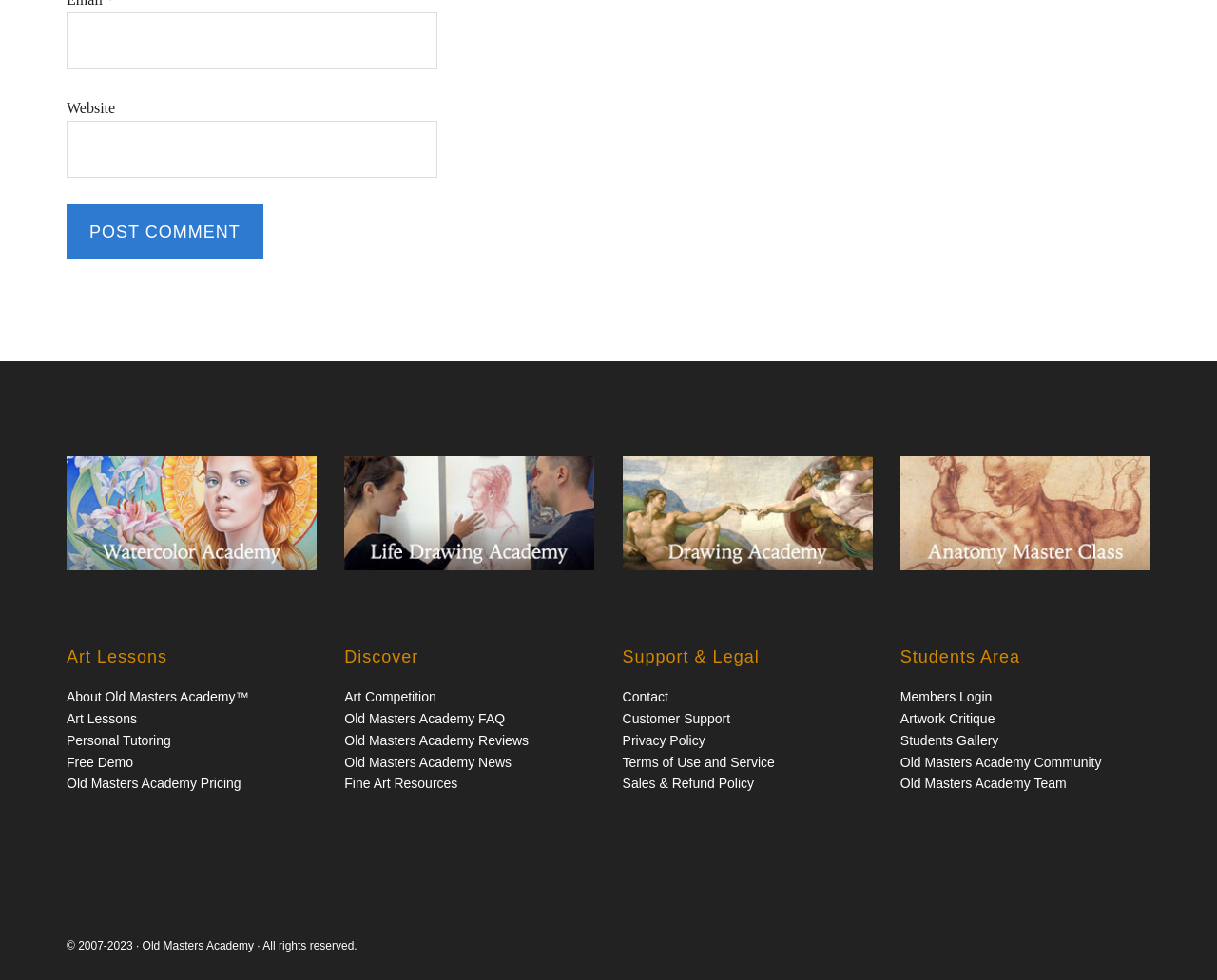What is the purpose of the 'Post Comment' button?
Using the image as a reference, deliver a detailed and thorough answer to the question.

The 'Post Comment' button is located below the 'Email' and 'Website' textboxes, suggesting that it is used to submit a comment after filling in the required information.